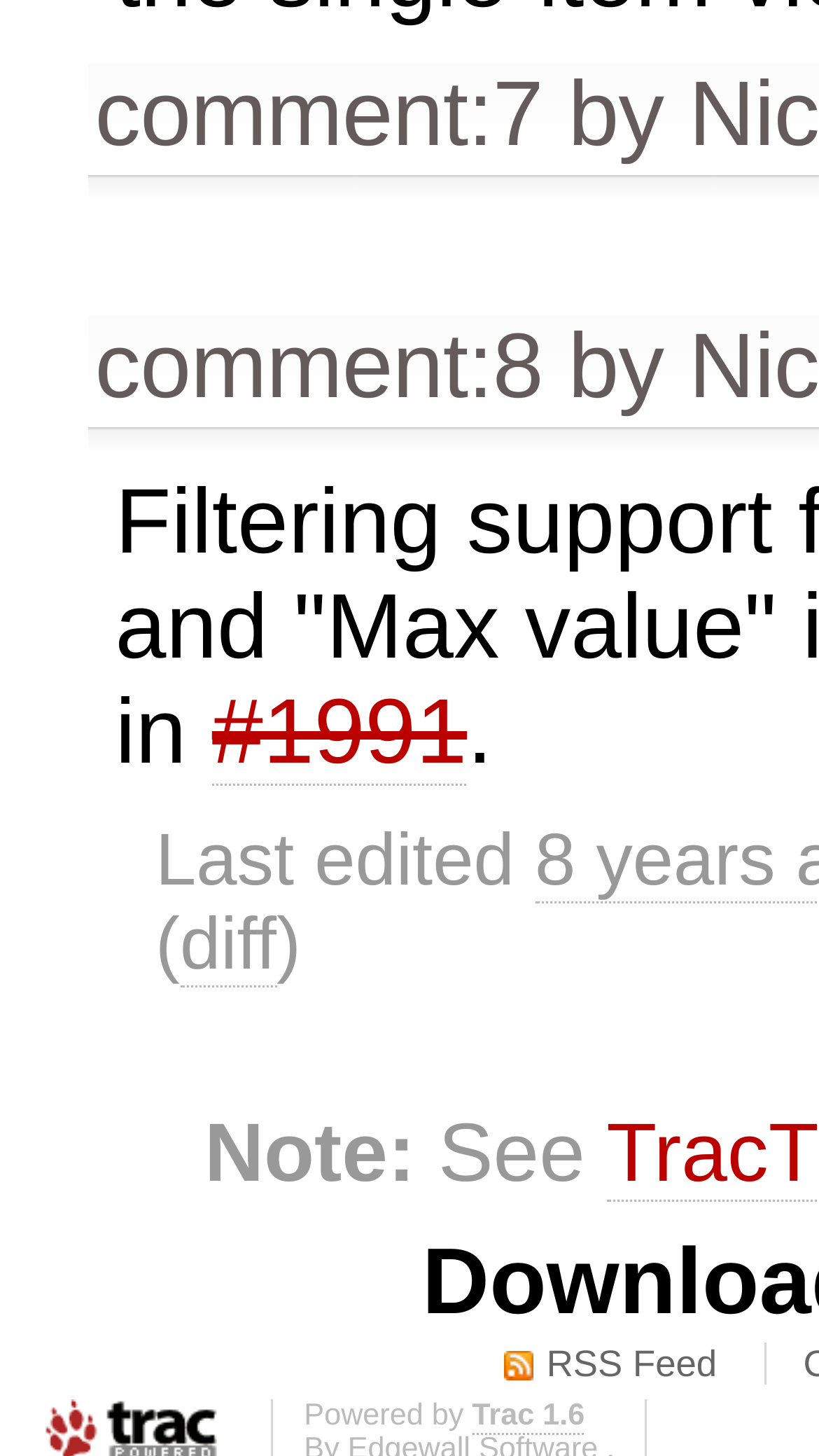How many StaticText elements are there on the webpage?
Your answer should be a single word or phrase derived from the screenshot.

5